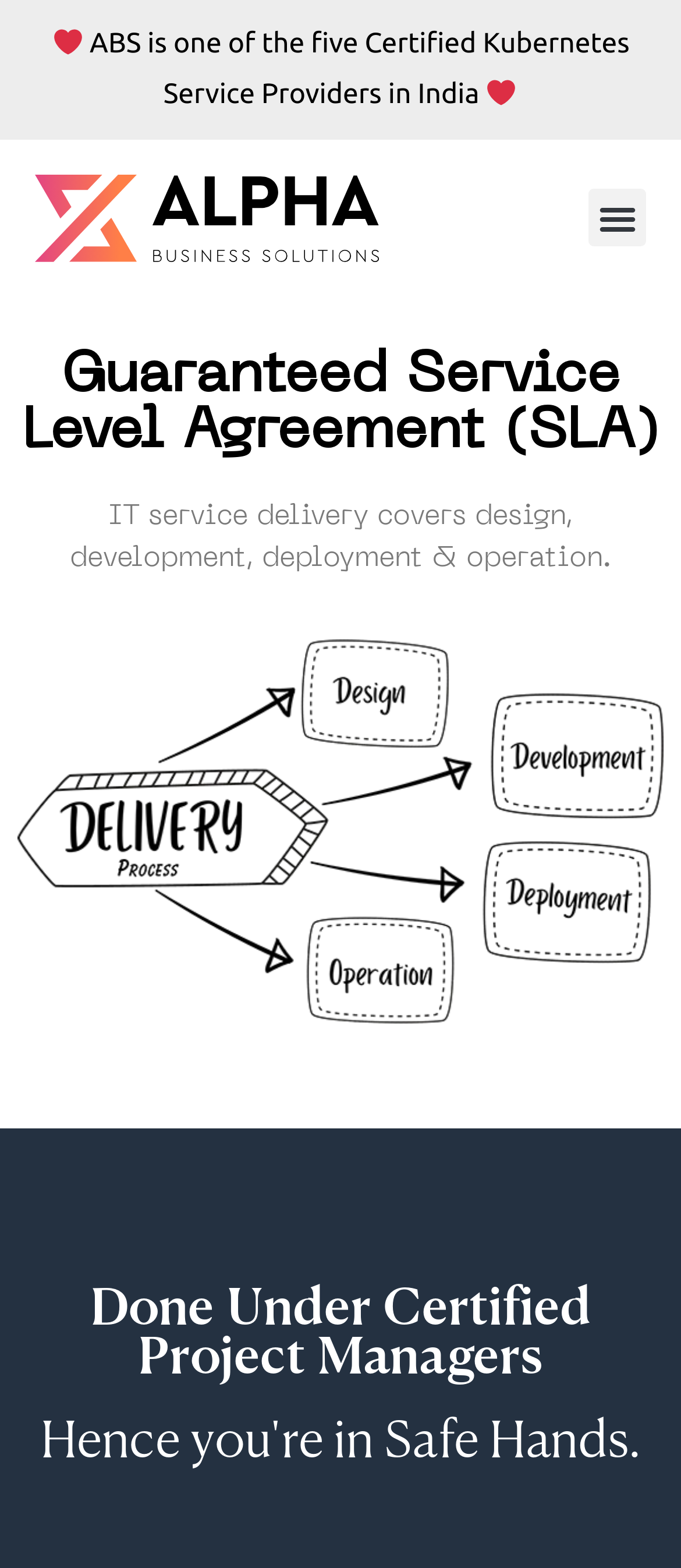What is the certification of project managers?
Based on the screenshot, give a detailed explanation to answer the question.

The heading 'Done Under Certified Project Managers' implies that the project managers working with the company are certified, which adds to the credibility of the company's services.